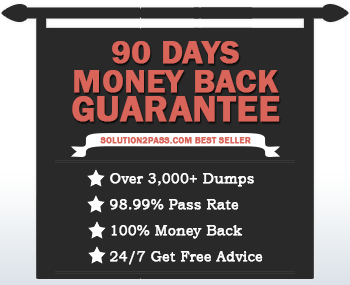Respond to the question below with a concise word or phrase:
What is the pass rate mentioned?

98.99%